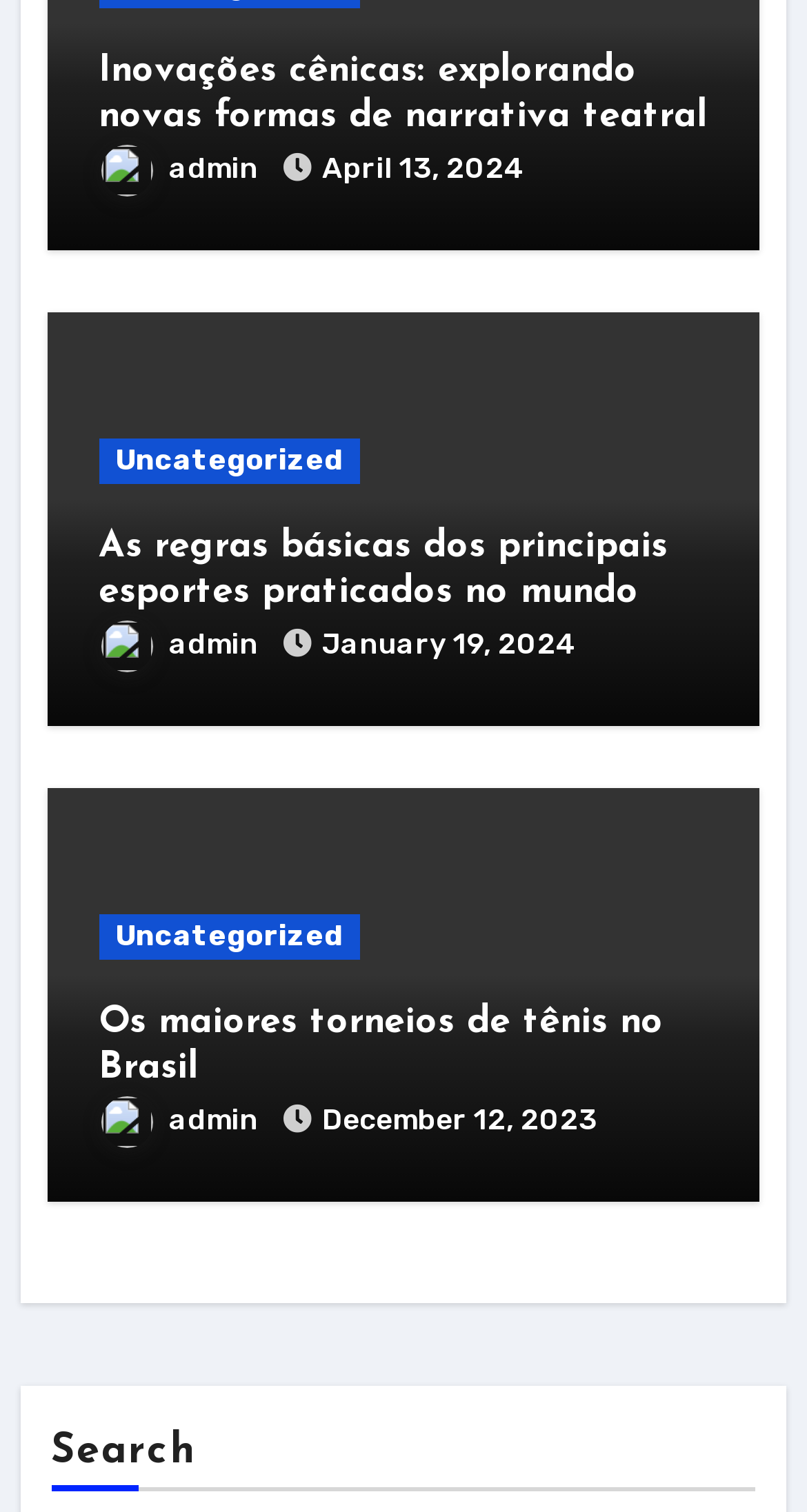Please locate the bounding box coordinates of the region I need to click to follow this instruction: "click the link to explore innovations in theatrical narrative".

[0.122, 0.034, 0.876, 0.09]